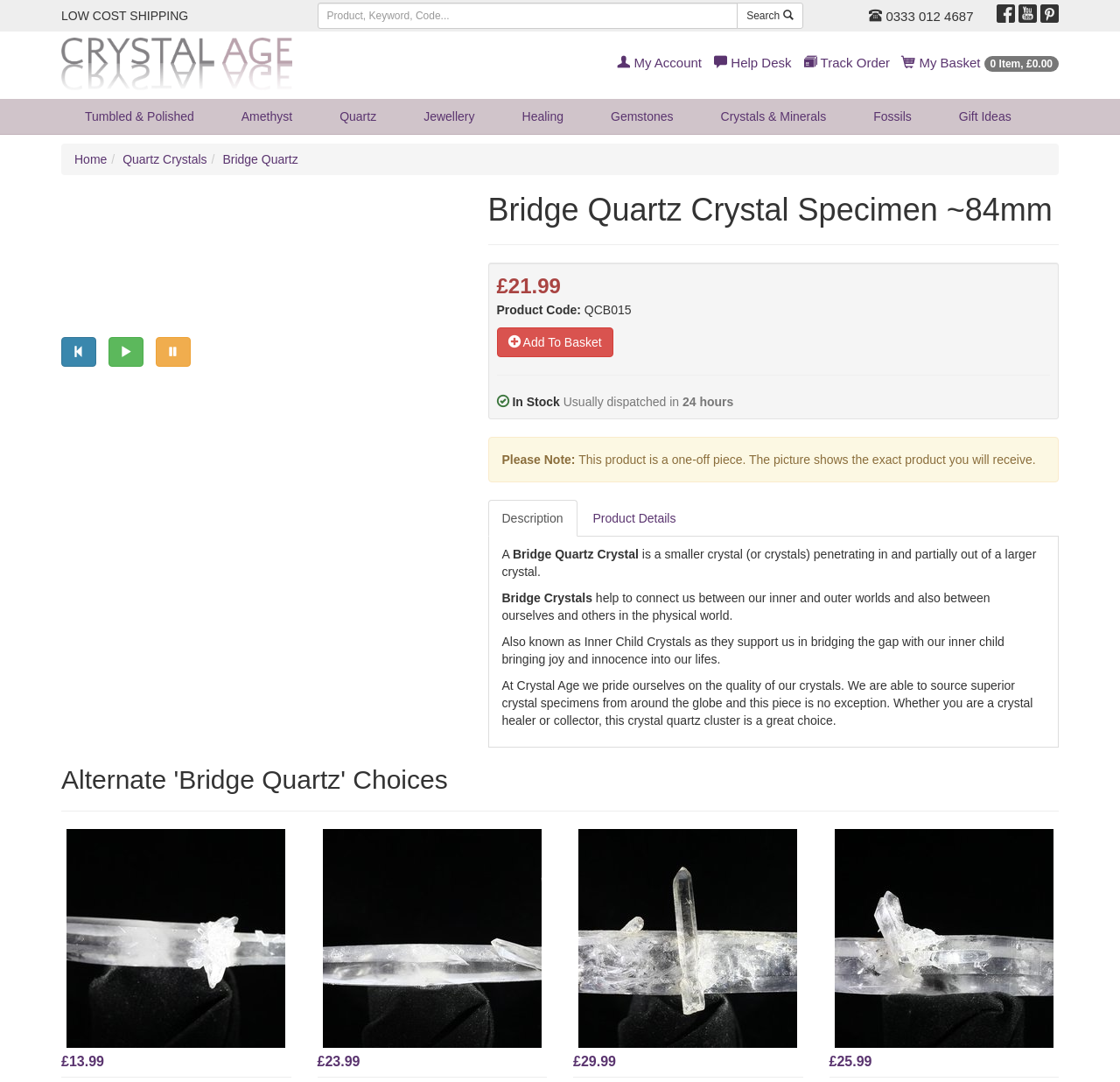Locate the bounding box of the UI element described in the following text: "Help Desk".

[0.638, 0.051, 0.707, 0.065]